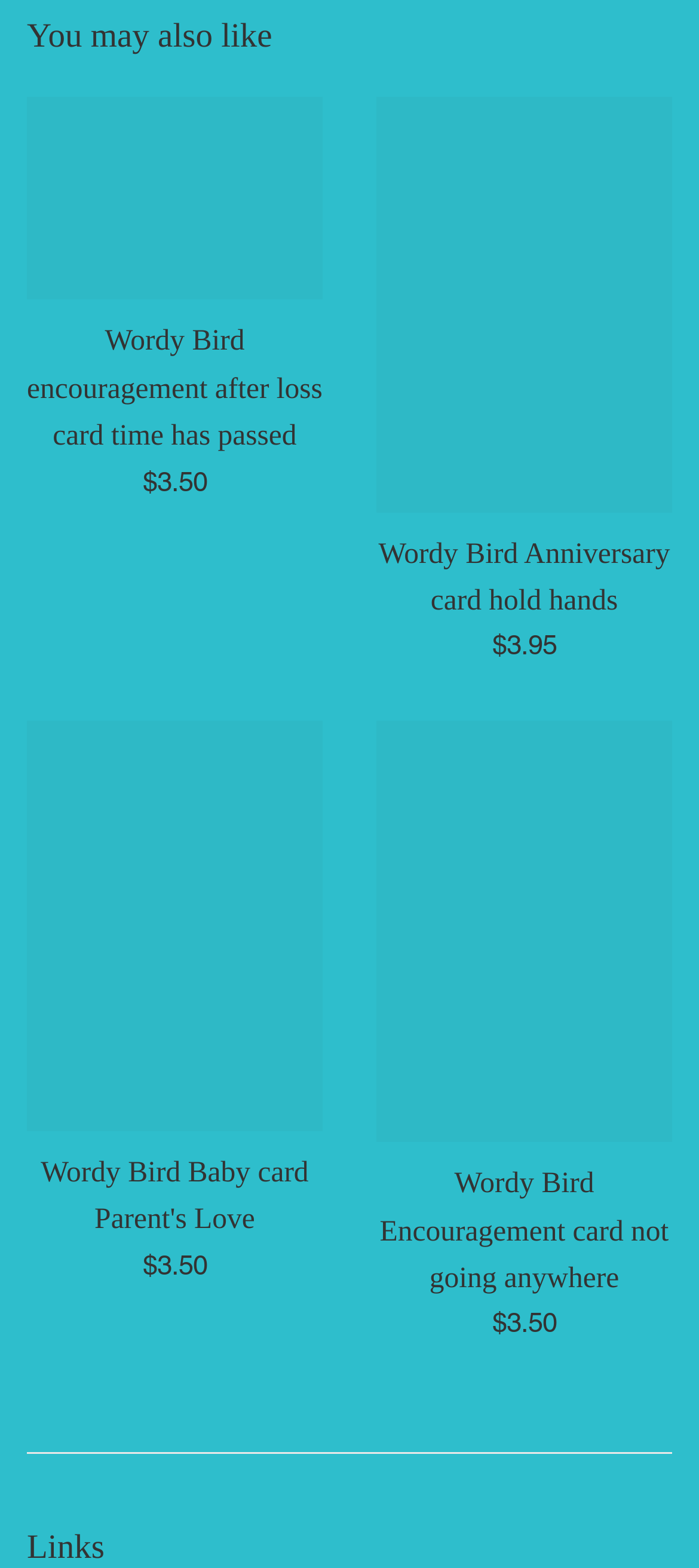Based on the visual content of the image, answer the question thoroughly: What is the theme of the 'Wordy Bird Baby card Parent's Love'?

I inferred the theme of the card from its name, 'Wordy Bird Baby card Parent's Love', which suggests that it is related to babies and parental love.